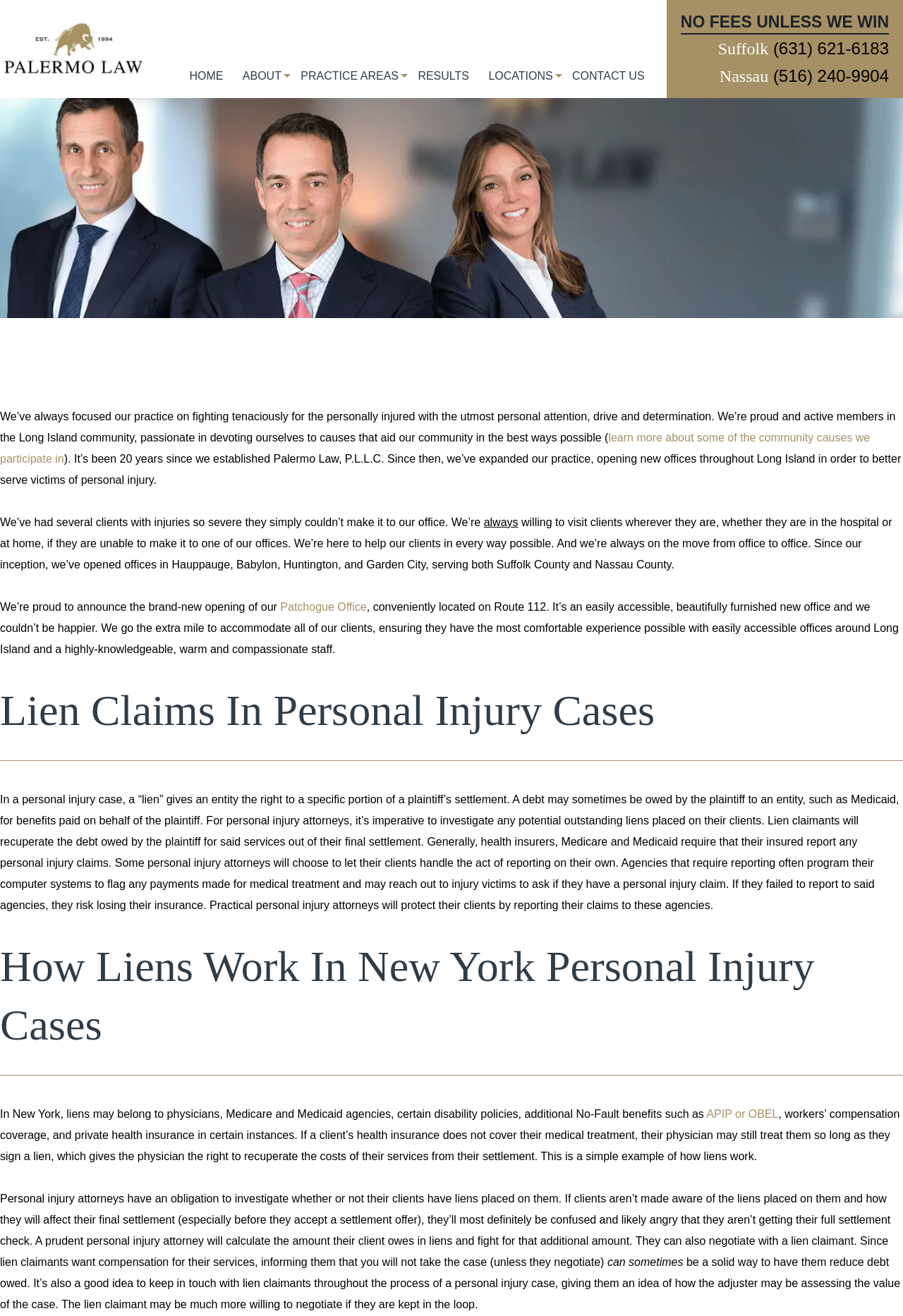Provide a thorough and detailed response to the question by examining the image: 
What is the phone number for Suffolk?

The phone number for Suffolk is (631) 621-6183 which is mentioned in the link '(631) 621-6183' next to the static text 'Suffolk'.